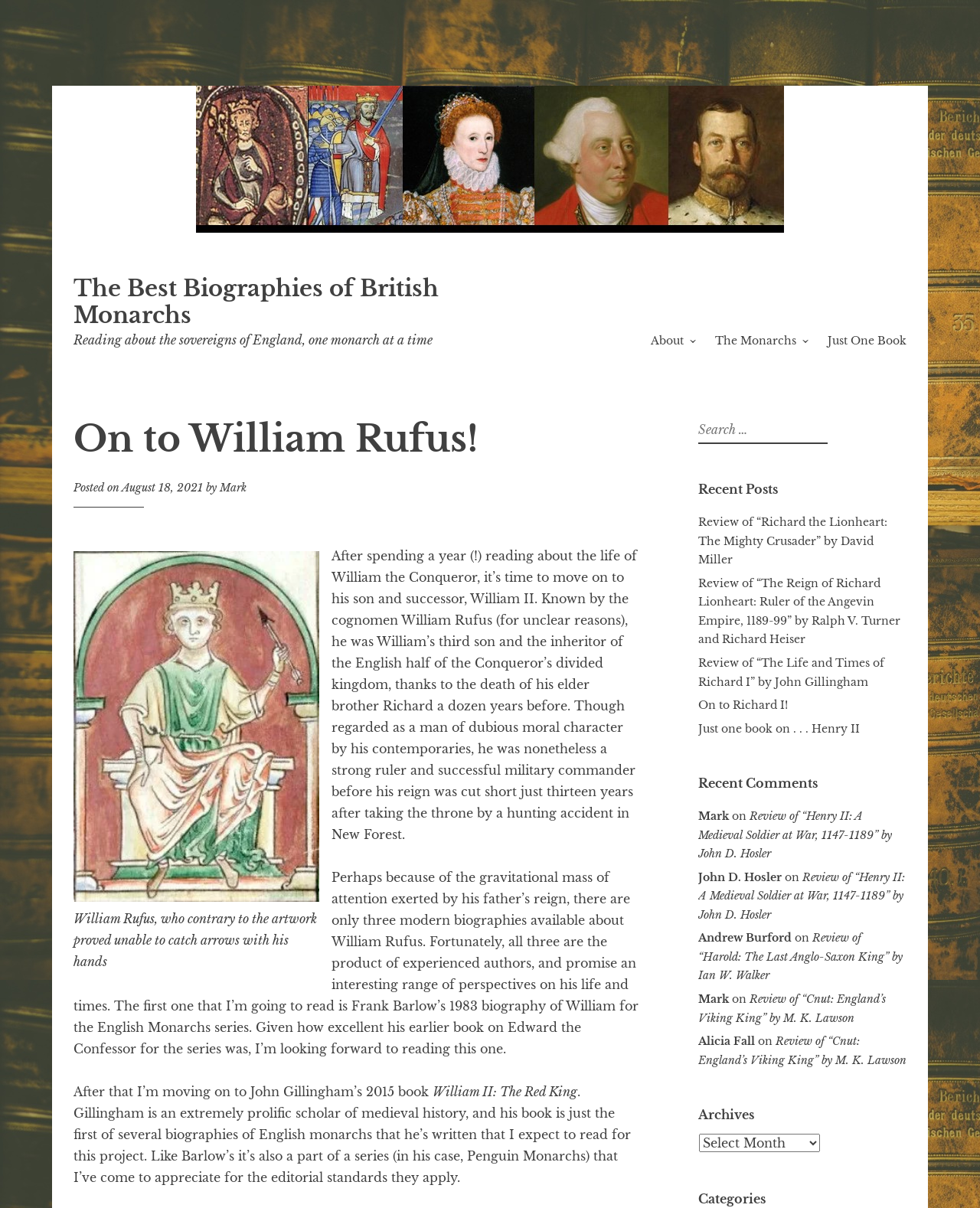Locate the primary heading on the webpage and return its text.

On to William Rufus!